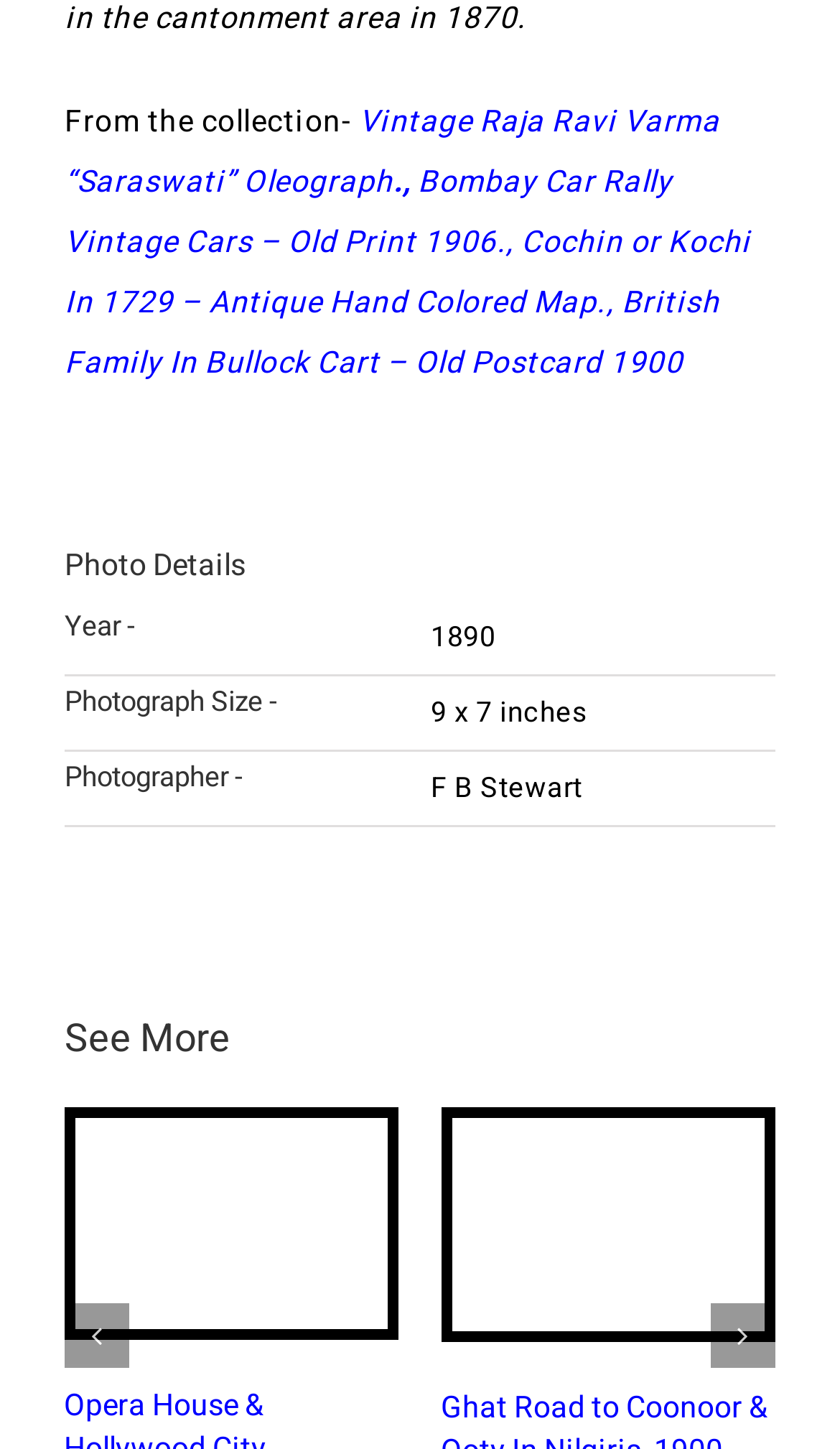Examine the image carefully and respond to the question with a detailed answer: 
How many links are there above the 'Photo Details' section?

There are four links above the 'Photo Details' section, which are 'Vintage Raja Ravi Varma “Saraswati” Oleograph', 'Bombay Car Rally Vintage Cars – Old Print 1906', 'Cochin or Kochi In 1729 – Antique Hand Colored Map', and 'British Family In Bullock Cart – Old Postcard 1900'.